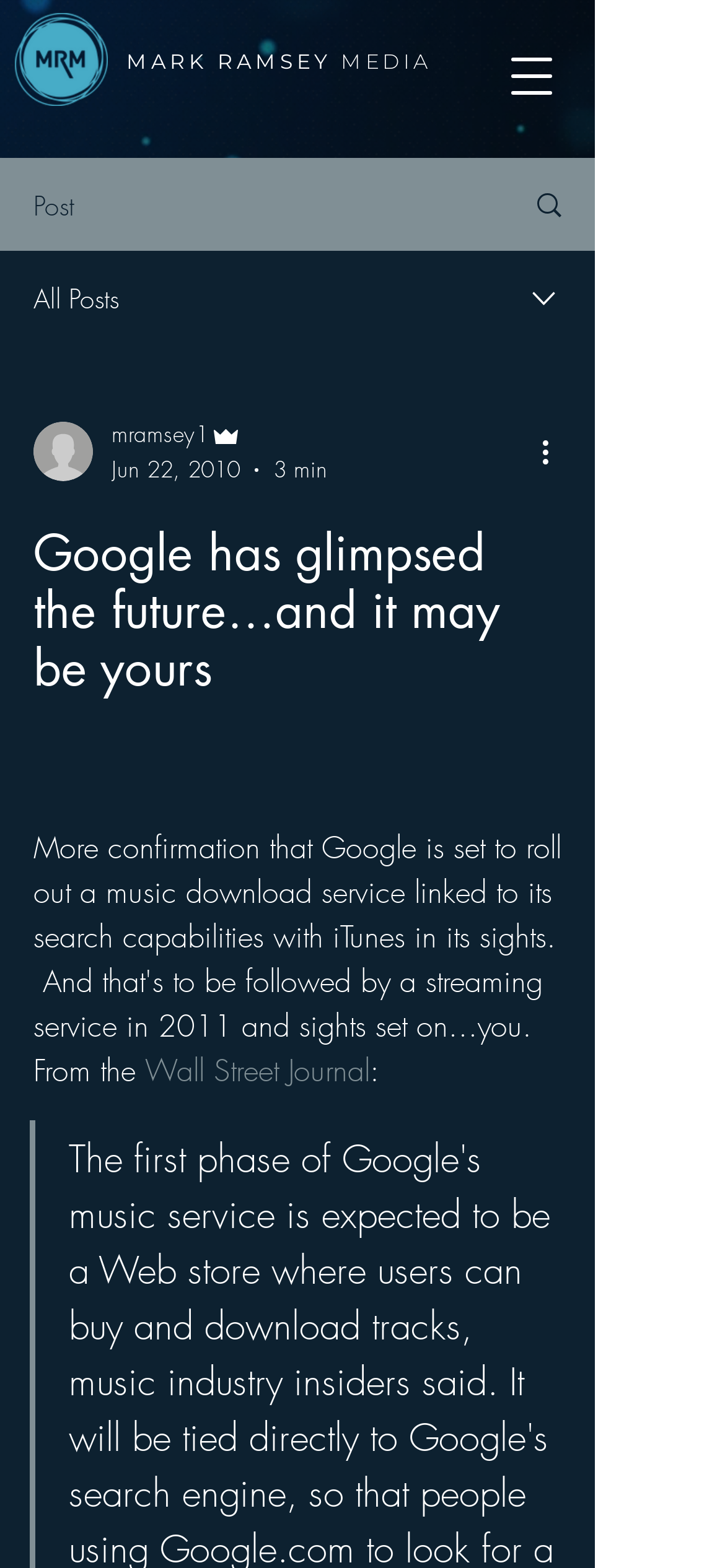Identify the bounding box coordinates for the region of the element that should be clicked to carry out the instruction: "View all posts". The bounding box coordinates should be four float numbers between 0 and 1, i.e., [left, top, right, bottom].

[0.046, 0.178, 0.164, 0.201]